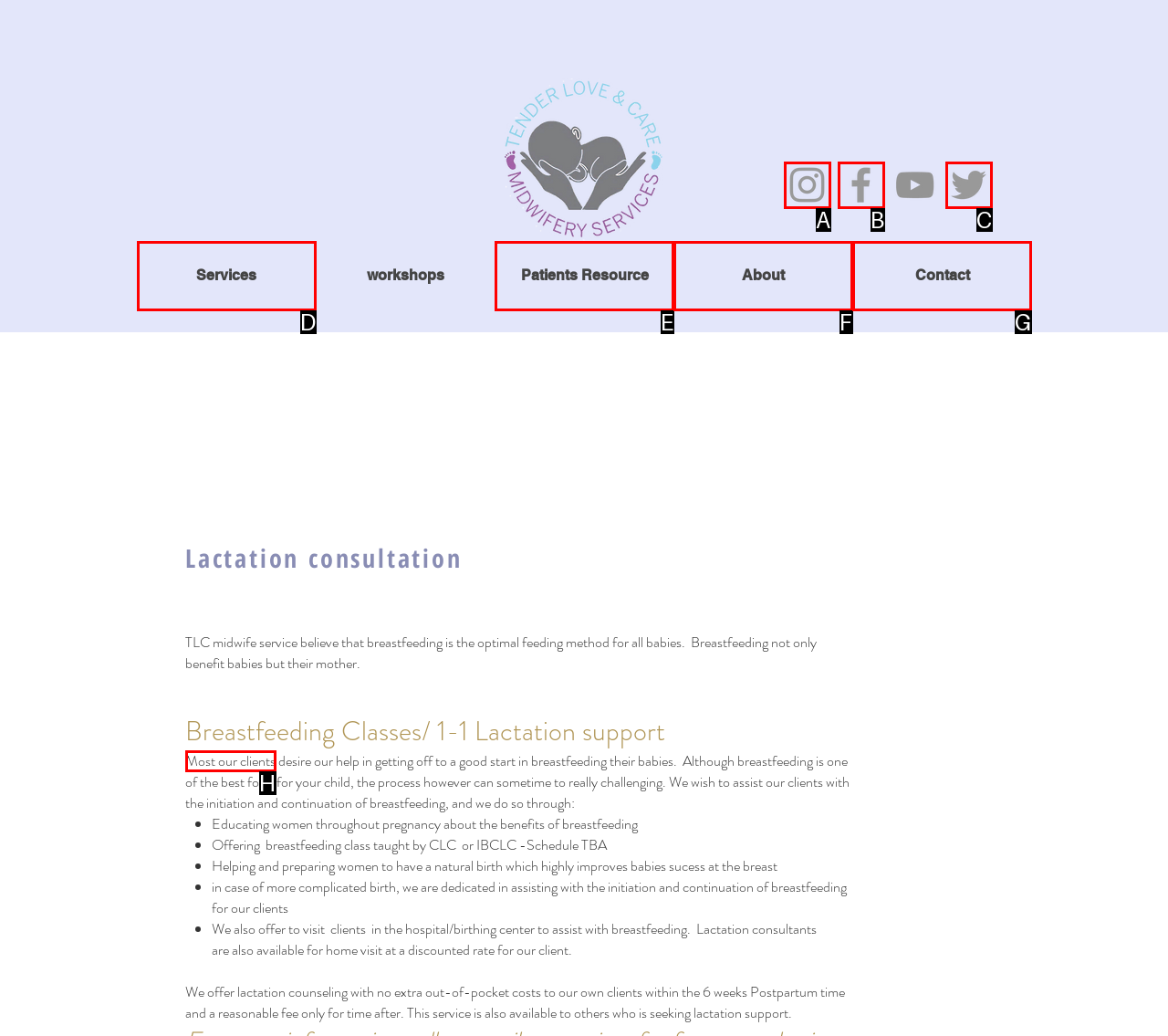Determine the HTML element that best aligns with the description: Patients Resource
Answer with the appropriate letter from the listed options.

E